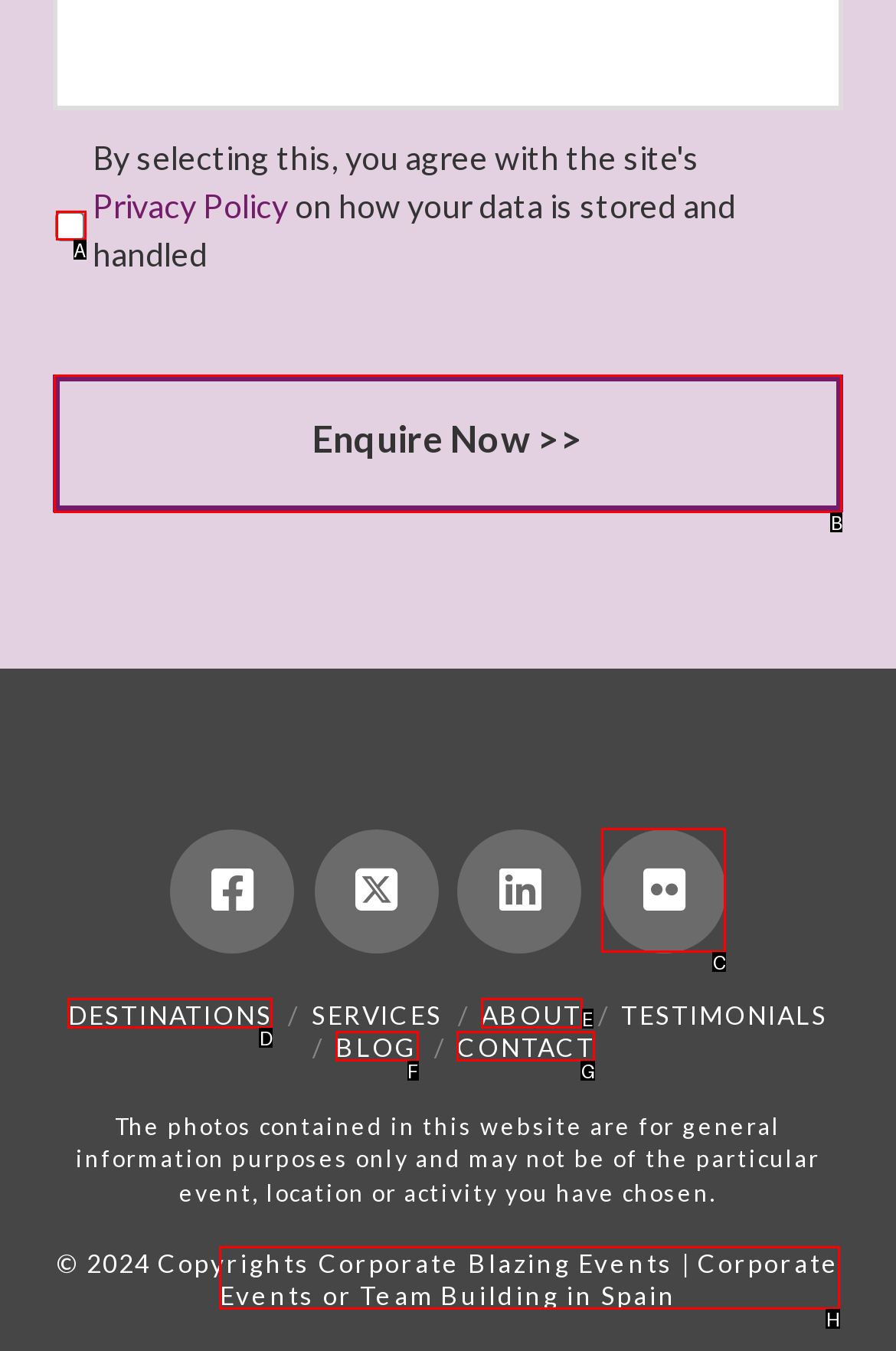Choose the HTML element that should be clicked to accomplish the task: Agree with the site's Privacy Policy. Answer with the letter of the chosen option.

A